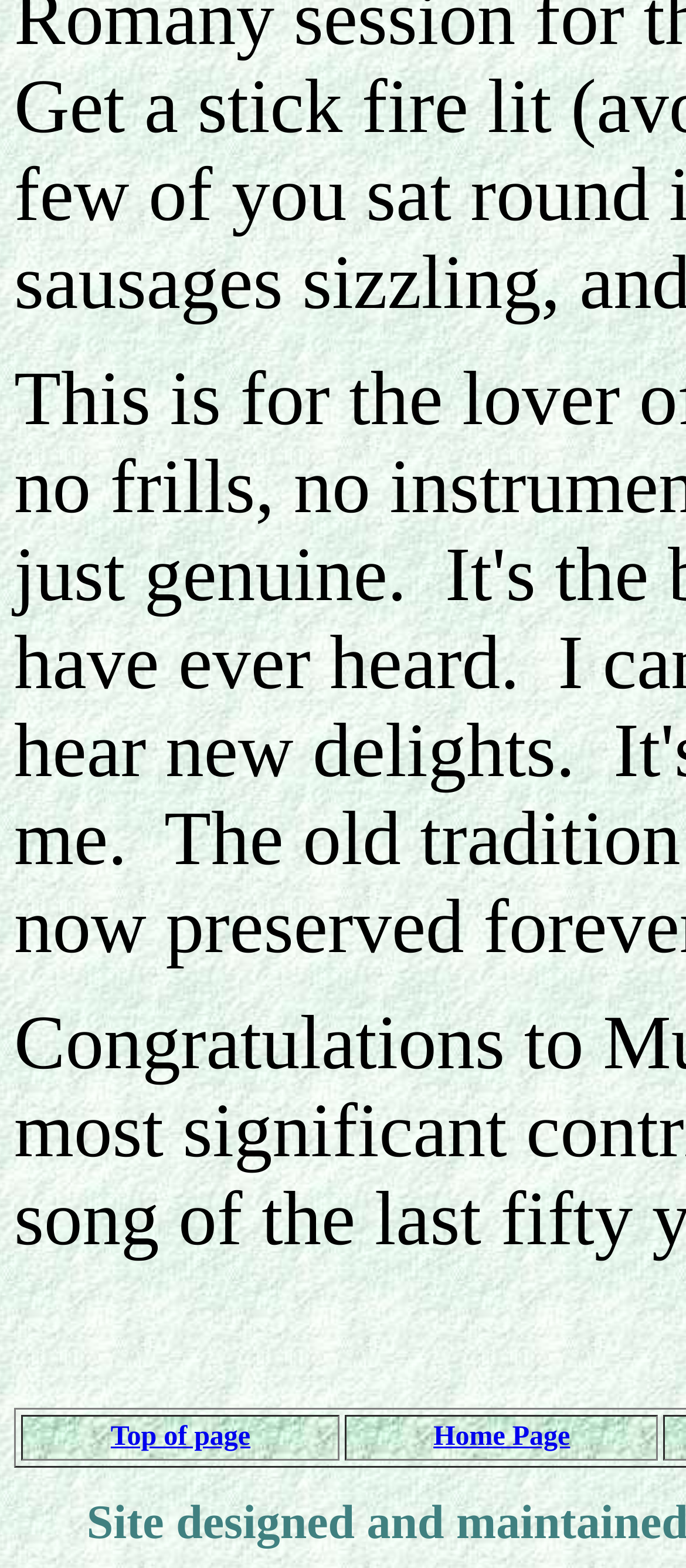From the webpage screenshot, identify the region described by Top of page. Provide the bounding box coordinates as (top-left x, top-left y, bottom-right x, bottom-right y), with each value being a floating point number between 0 and 1.

[0.161, 0.907, 0.365, 0.926]